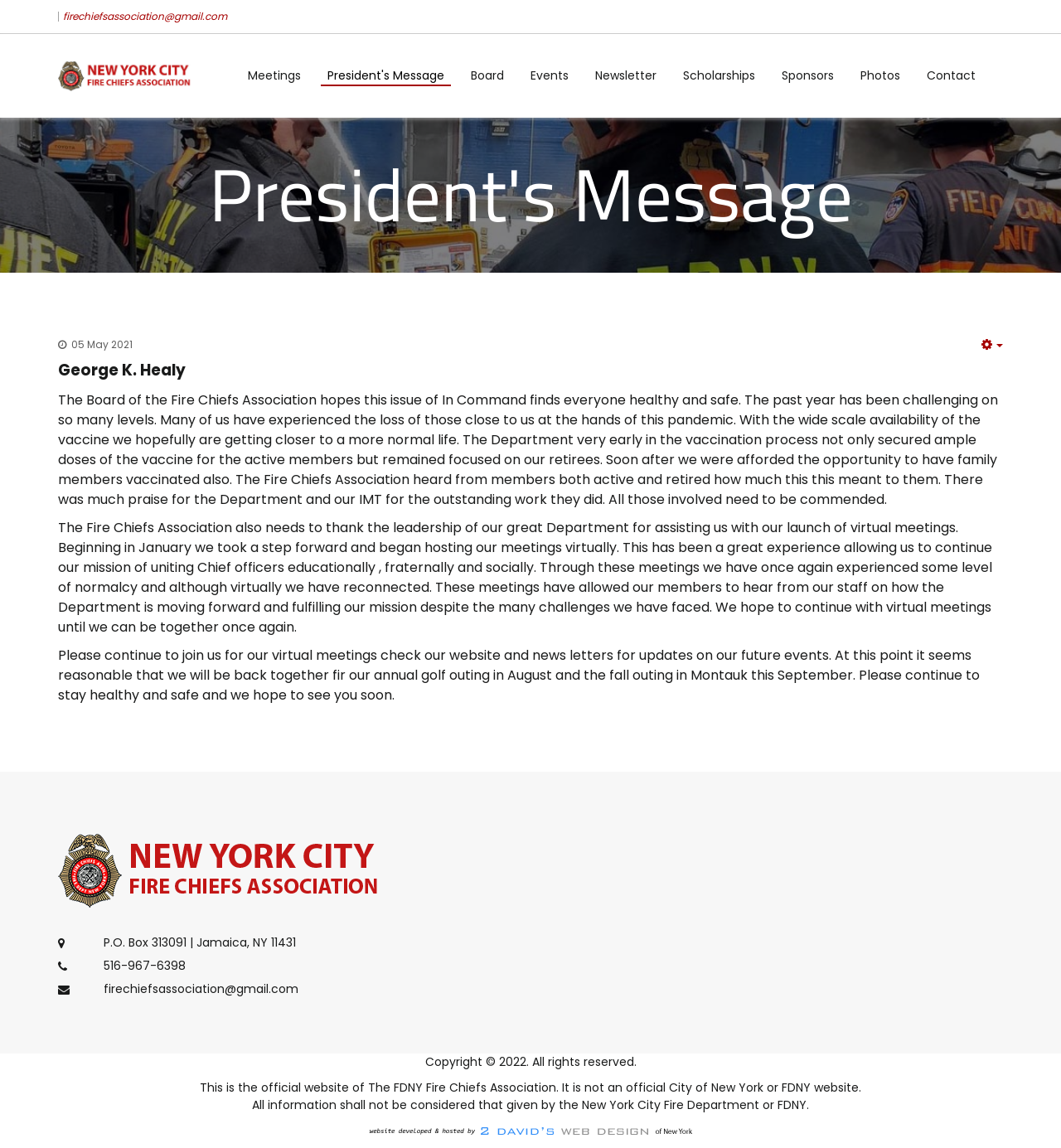Who is the president of the Fire Chiefs Association?
Look at the image and respond with a one-word or short-phrase answer.

George K. Healy